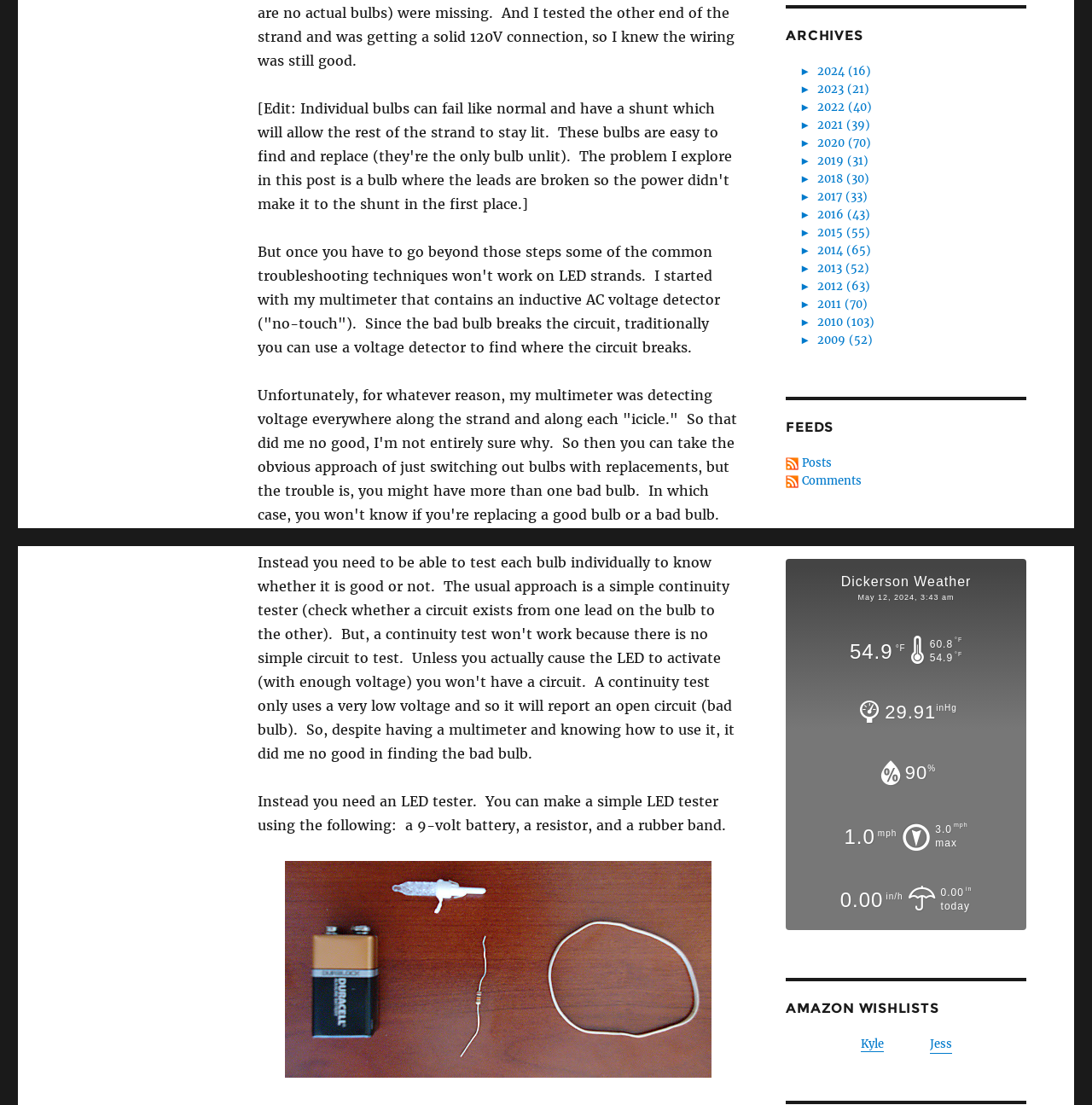Given the description "►2018 (30)", determine the bounding box of the corresponding UI element.

[0.732, 0.155, 0.796, 0.168]